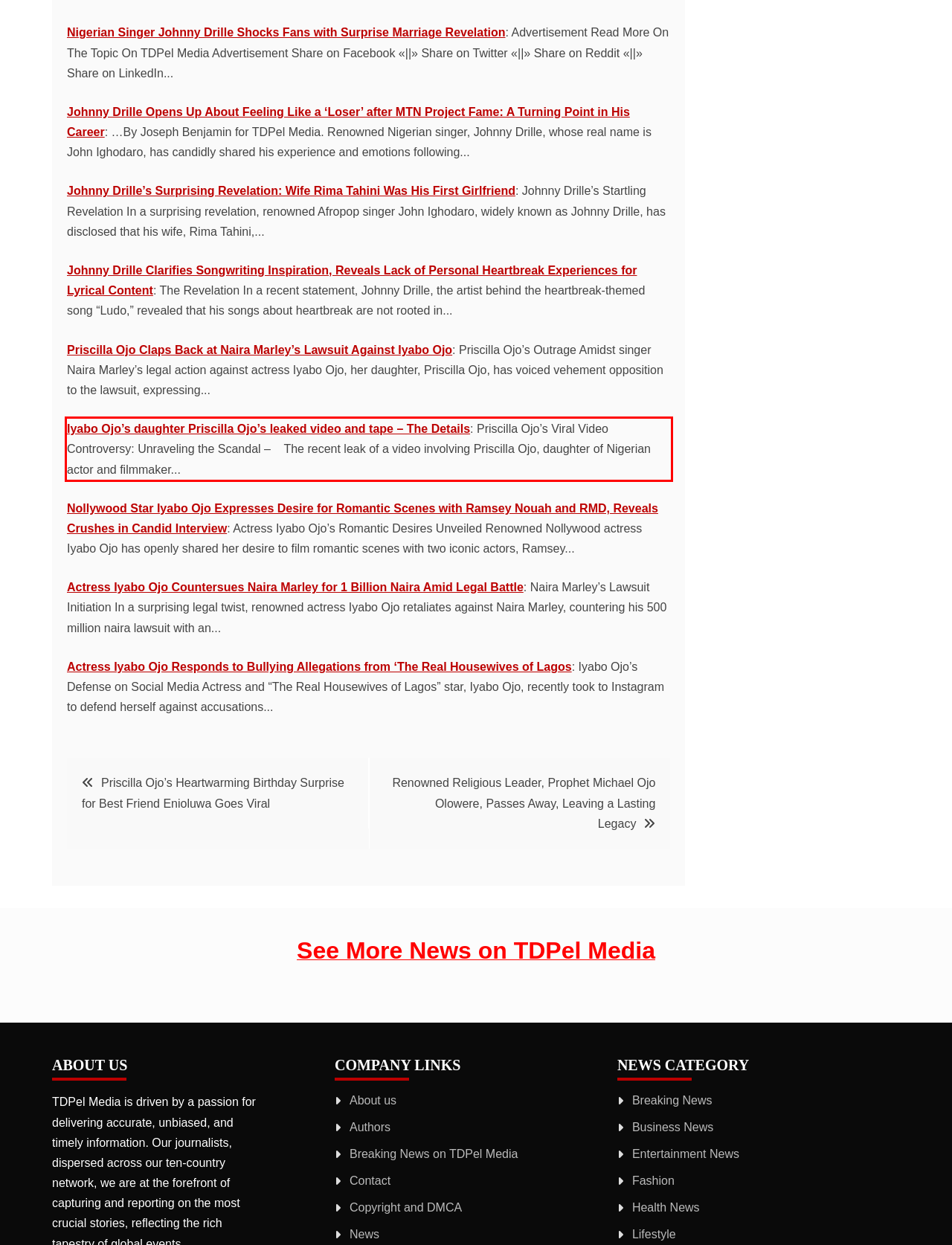Please look at the screenshot provided and find the red bounding box. Extract the text content contained within this bounding box.

Iyabo Ojo’s daughter Priscilla Ojo’s leaked video and tape – The Details: Priscilla Ojo’s Viral Video Controversy: Unraveling the Scandal – The recent leak of a video involving Priscilla Ojo, daughter of Nigerian actor and filmmaker...